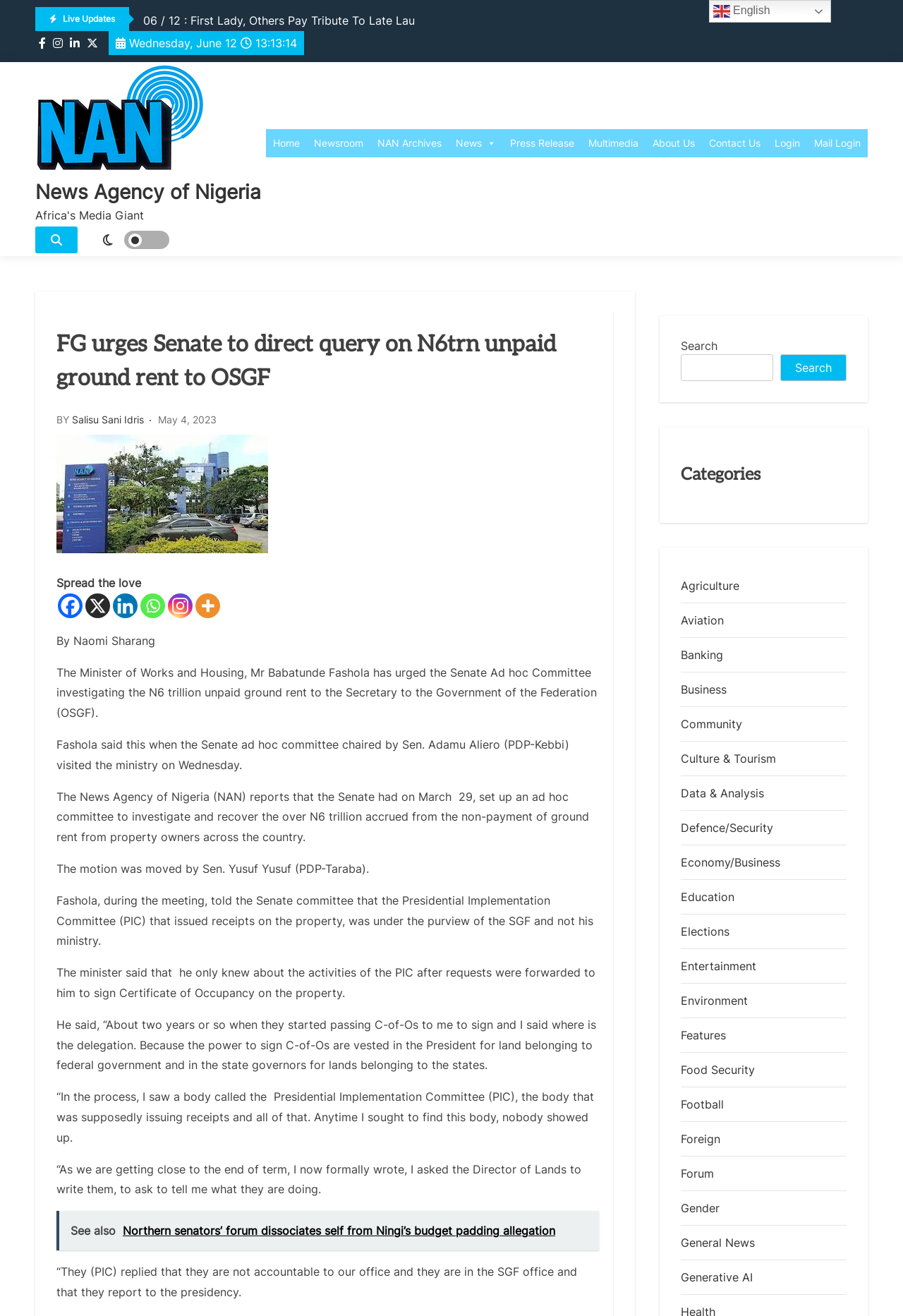Determine the bounding box of the UI component based on this description: "News Agency of Nigeria". The bounding box coordinates should be four float values between 0 and 1, i.e., [left, top, right, bottom].

[0.039, 0.137, 0.289, 0.155]